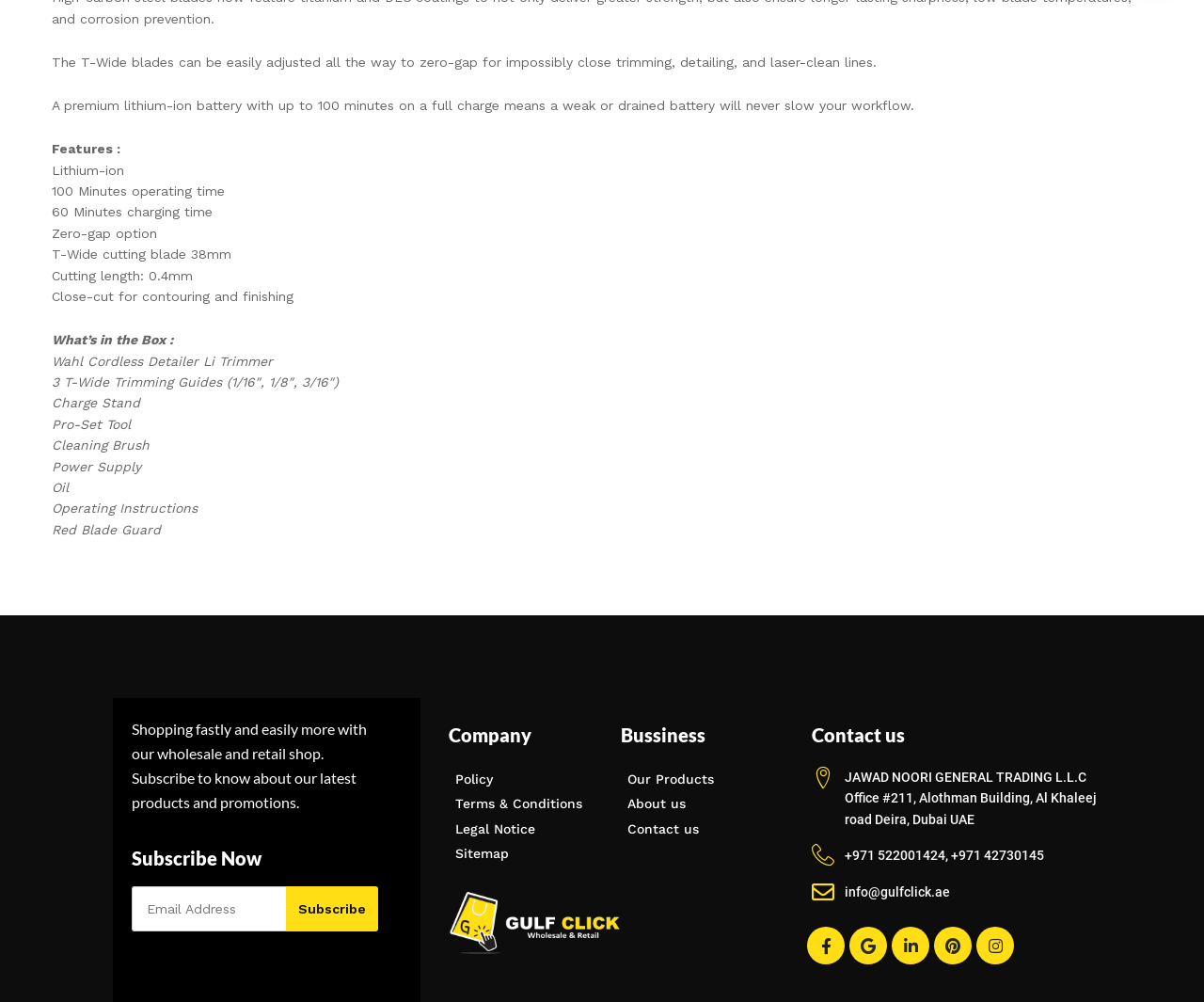What is the purpose of the Pro-Set Tool? Please answer the question using a single word or phrase based on the image.

Unknown